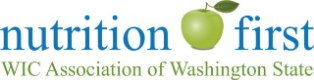Describe all the important aspects and details of the image.

The image features the logo of "Nutrition First," a non-profit organization dedicated to improving health across Washington State. The logo prominently displays the words "Nutrition First" in a vibrant blue font, accompanied by a stylized green apple that symbolizes health and nutrition. Below the main title, the tagline "WIC Association of Washington State" is presented in a softer green shade, highlighting the organization's association with the Women, Infants, and Children (WIC) program. The design reflects the organization's mission to promote good nutrition and health education for families, particularly focusing on prenatal and early childhood development.